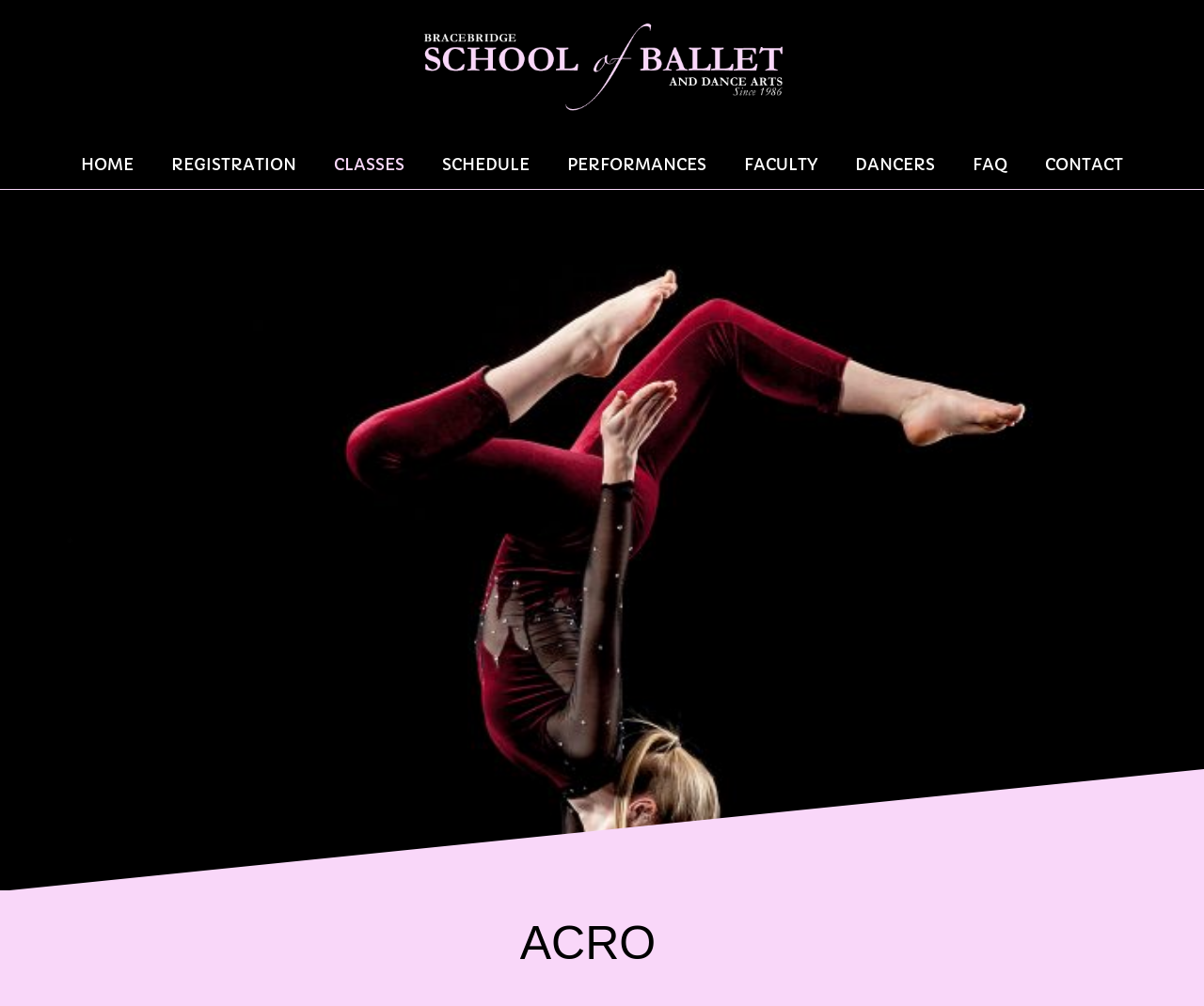Could you determine the bounding box coordinates of the clickable element to complete the instruction: "Contact the school"? Provide the coordinates as four float numbers between 0 and 1, i.e., [left, top, right, bottom].

[0.852, 0.14, 0.948, 0.188]